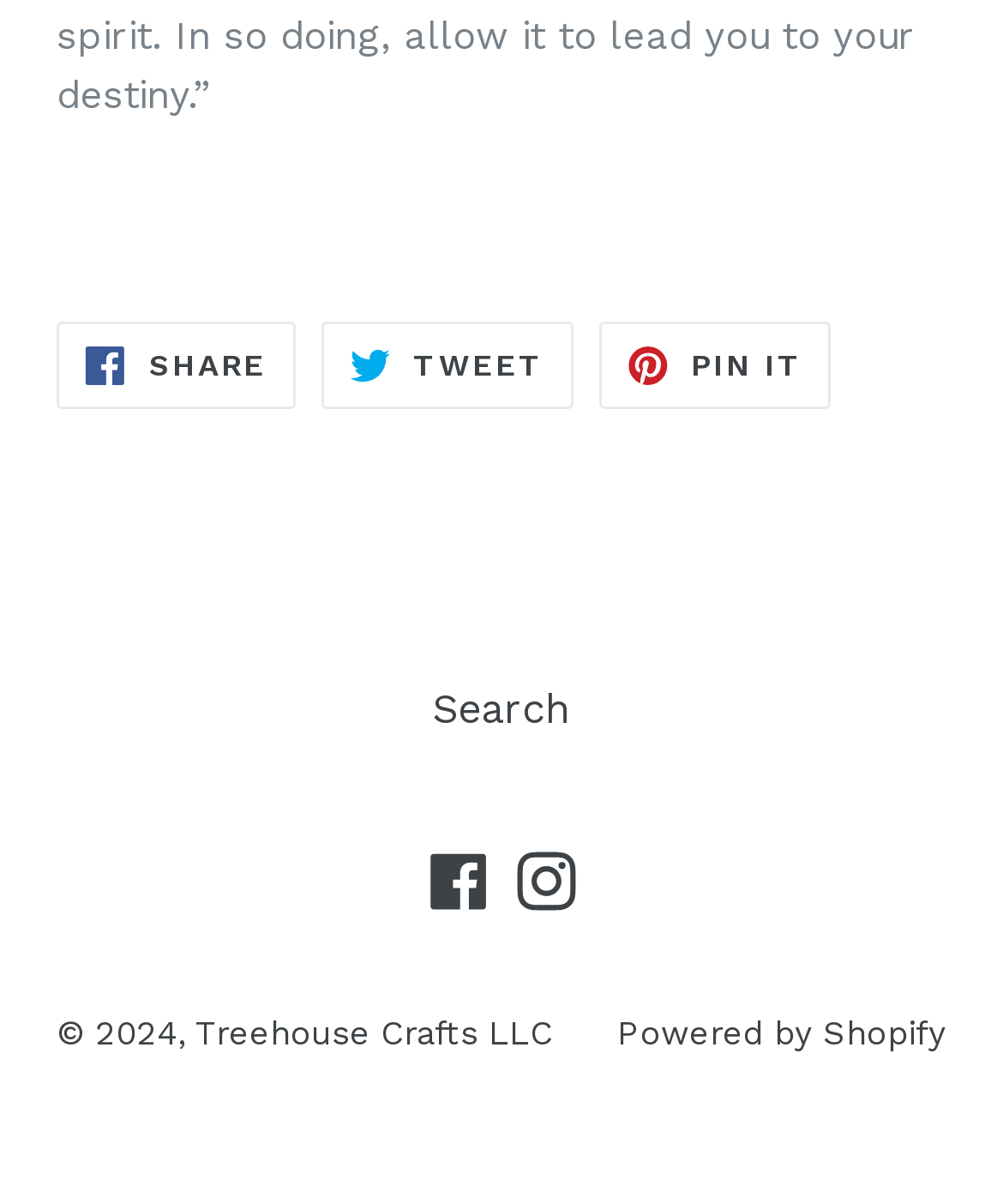What is the name of the company that owns the website?
Refer to the image and provide a thorough answer to the question.

The webpage has a footer section that mentions '© 2024, Treehouse Crafts LLC', indicating that Treehouse Crafts LLC is the company that owns the website.